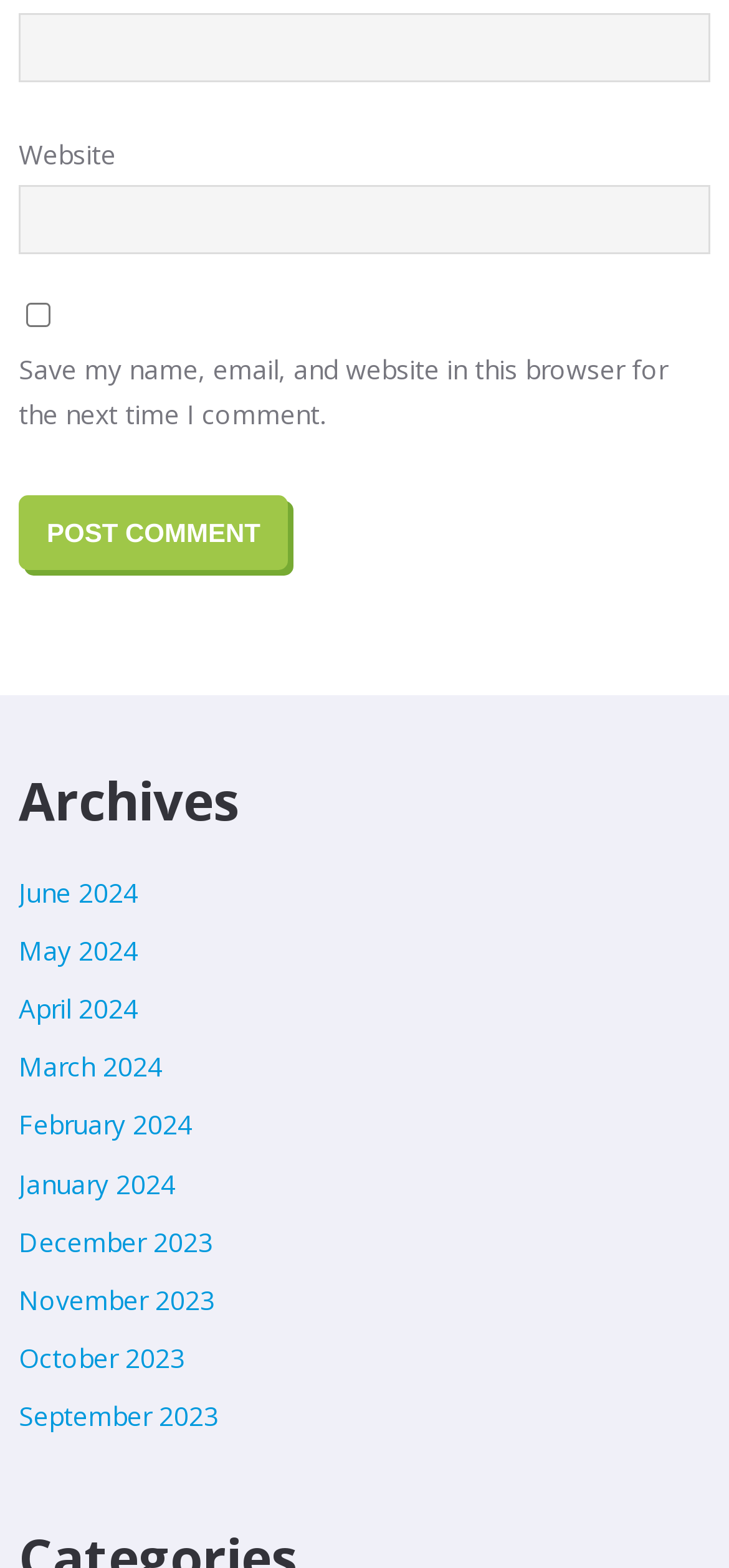Please specify the bounding box coordinates of the clickable section necessary to execute the following command: "View archives for June 2024".

[0.026, 0.558, 0.19, 0.58]